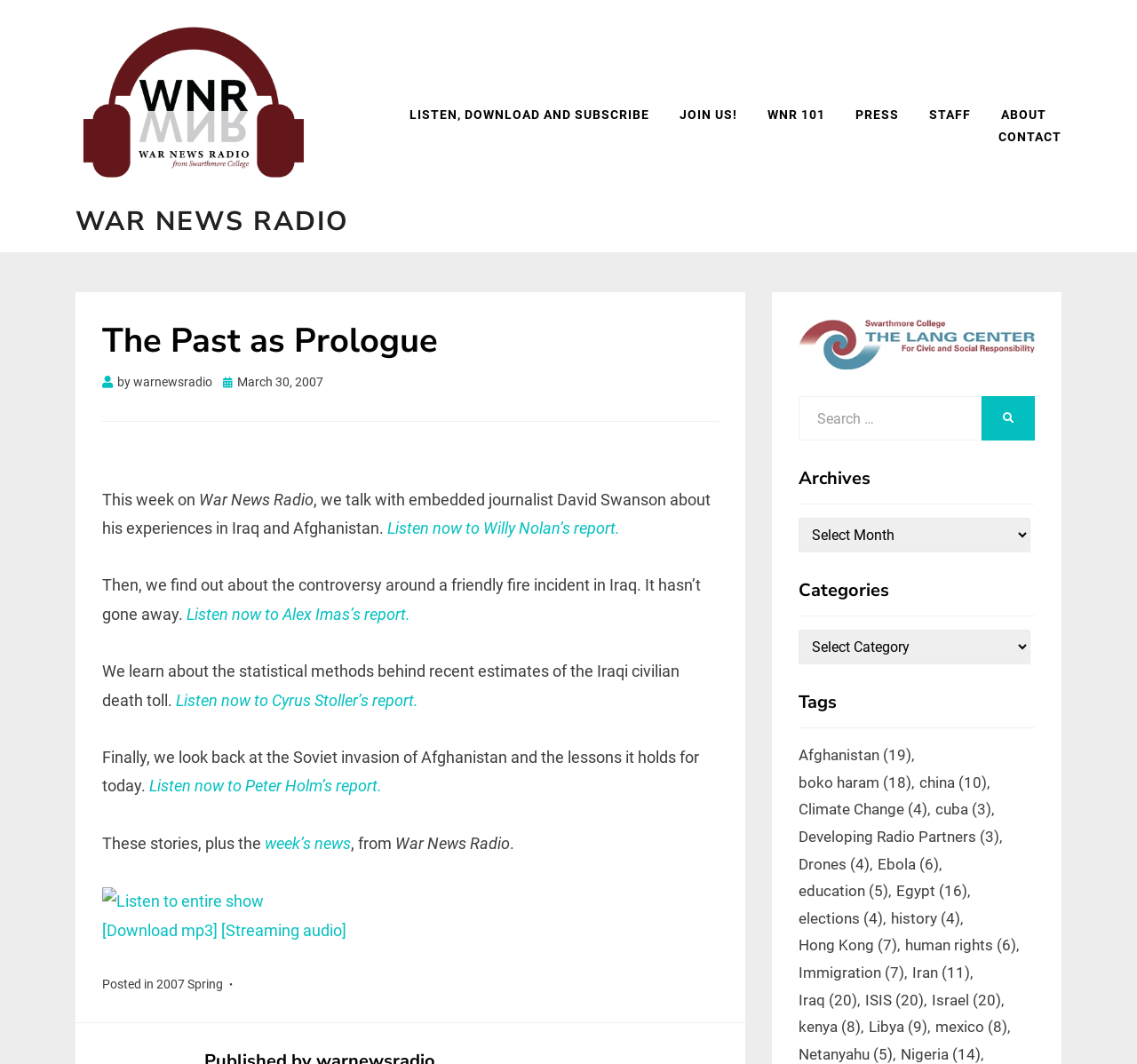Pinpoint the bounding box coordinates of the clickable element to carry out the following instruction: "Click on the 'War News Radio' link."

[0.066, 0.191, 0.307, 0.225]